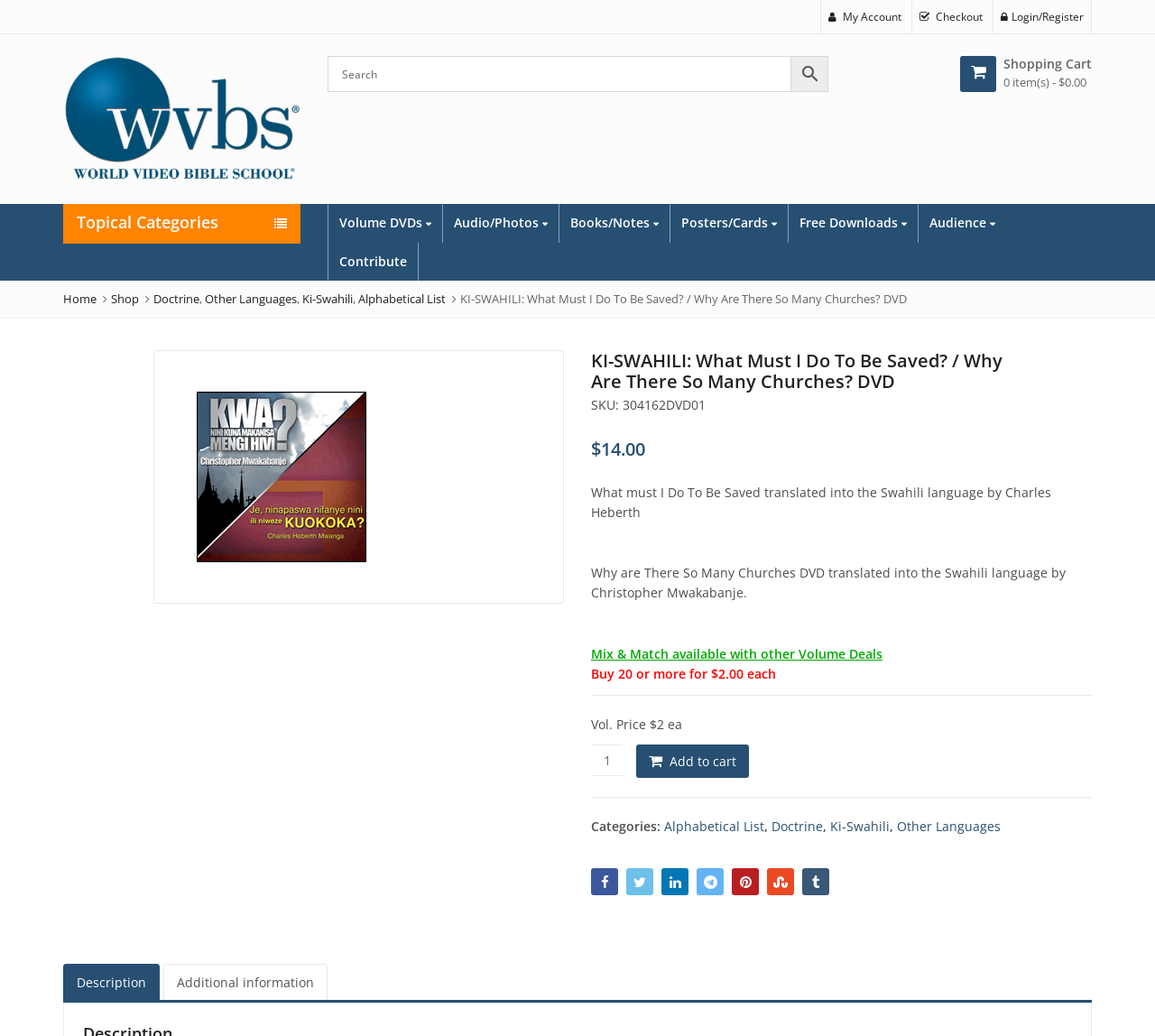Generate a thorough explanation of the webpage's elements.

This webpage is an online store selling a DVD titled "What Must I Do To Be Saved? / Why Are There So Many Churches?" translated into the Swahili language. At the top of the page, there are several links to navigate to different sections of the website, including "My Account", "Checkout", "Login/Register", and a logo that links back to the homepage. 

To the right of the logo, there is a search bar with a magnifying glass icon. Below the search bar, there is a shopping cart icon with a link to view the cart contents. 

The main content of the page is divided into two sections. On the left, there are several links to different categories, including "Topical Categories", "Volume DVDs", "Audio/Photos", "Books/Notes", "Posters/Cards", "Free Downloads", and "Audience". There is also a link to "Contribute" and a list of languages, including "Ki-Swahili". 

On the right, there is a detailed description of the DVD, including its title, SKU, price, and a brief summary of its contents. The DVD is available for purchase, and there is a link to "Mix & Match" with other volume deals. The price of the DVD decreases when buying 20 or more. There is a spin button to select the quantity of DVDs to purchase, and an "Add to cart" button. 

Below the product description, there are links to related categories, including "Alphabetical List", "Doctrine", "Ki-Swahili", and "Other Languages". There are also several social media links at the bottom of the page. Finally, there are two tabs, "Description" and "Additional information", which provide more details about the product.